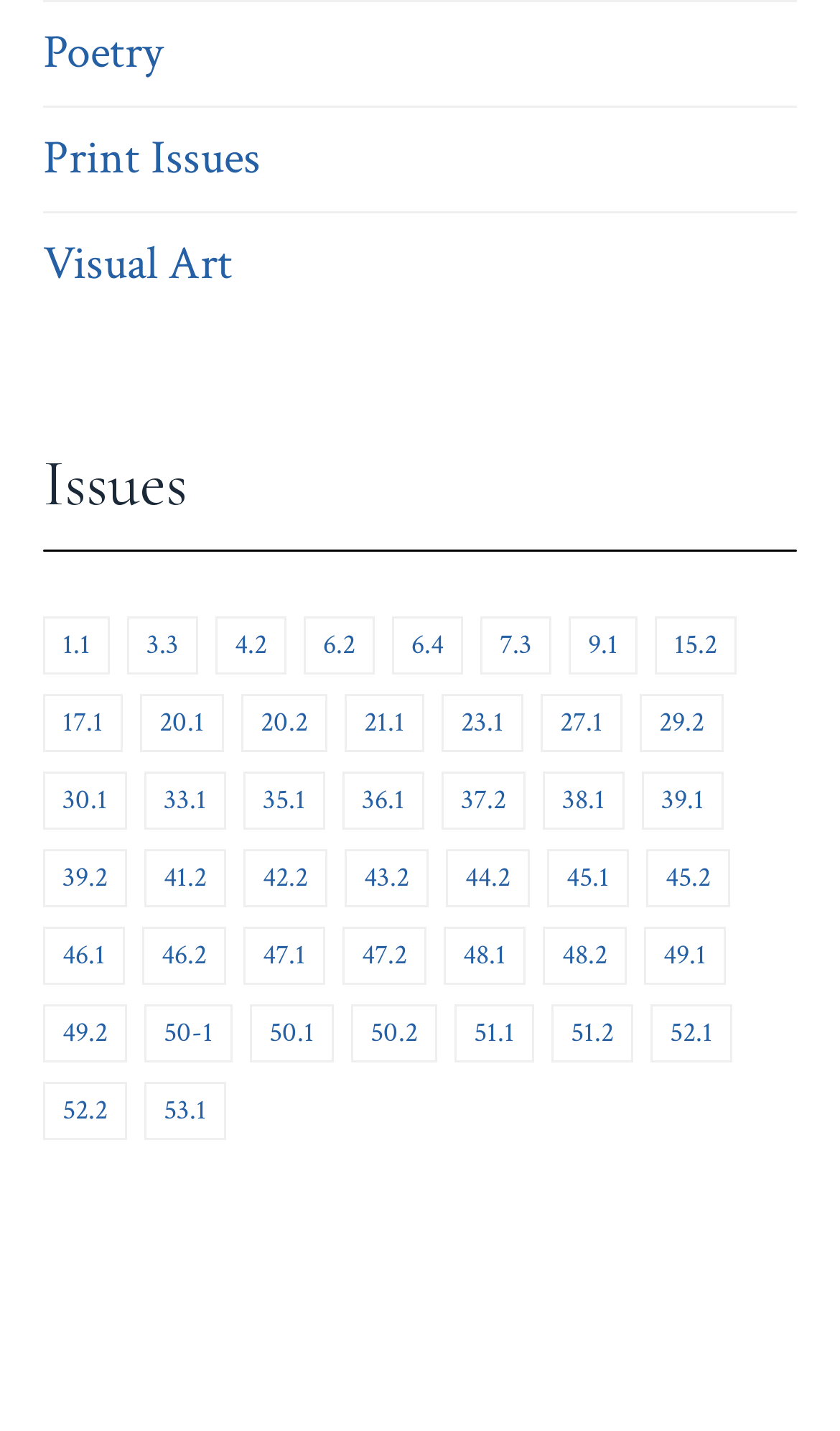Locate the bounding box coordinates of the element I should click to achieve the following instruction: "Browse Issue 41.2".

[0.172, 0.593, 0.269, 0.634]